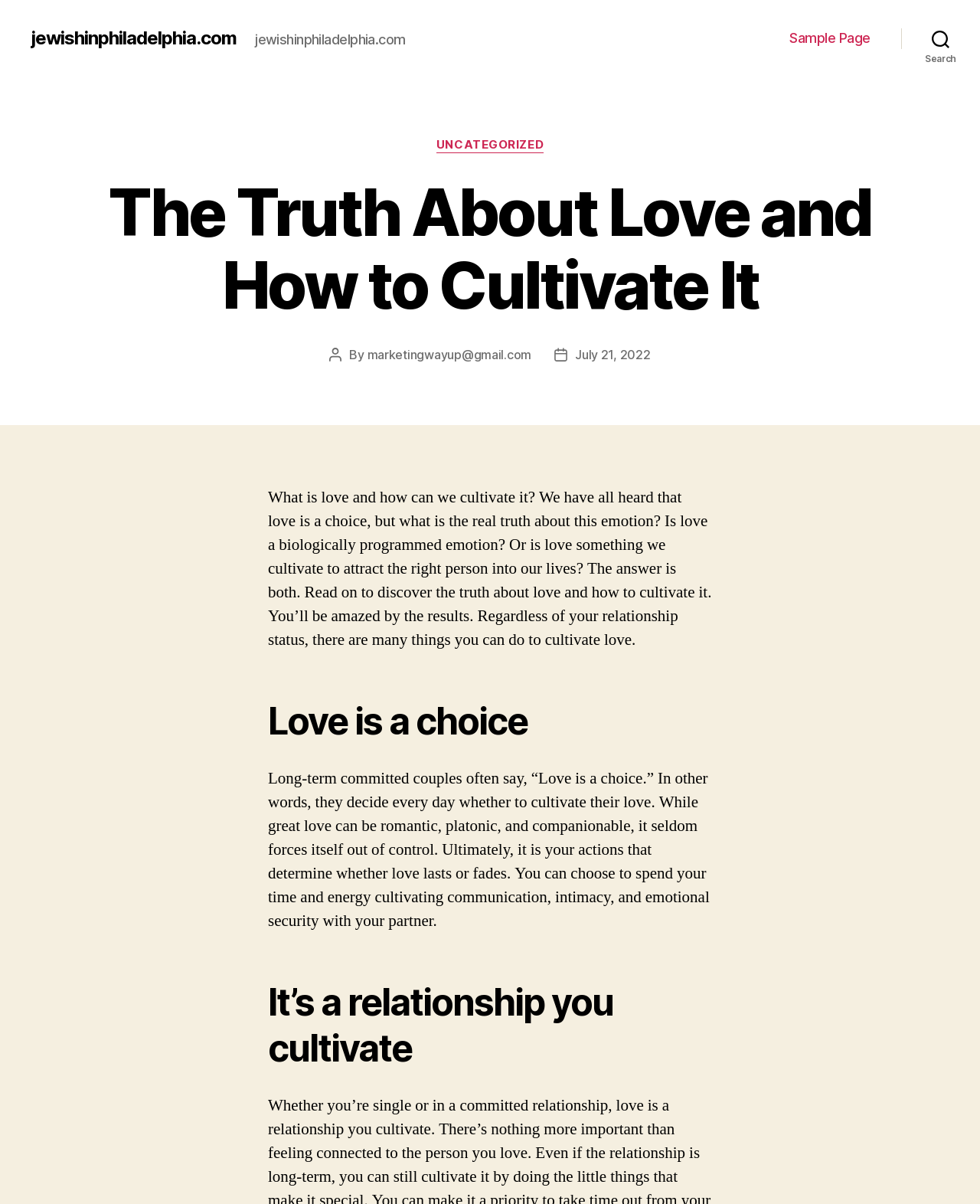Detail the various sections and features present on the webpage.

This webpage is about the truth about love and how to cultivate it. At the top left, there is a link to the website "jewishinphiladelphia.com". Next to it, on the top right, there is a horizontal navigation menu with a link to a "Sample Page". On the top right corner, there is a search button.

Below the navigation menu, there is a header section with a title "The Truth About Love and How to Cultivate It". Underneath the title, there is a section with the post author's information, including the name "marketingwayup@gmail.com" and the post date "July 21, 2022".

The main content of the webpage is divided into three sections. The first section is an introductory paragraph that discusses the concept of love and how it can be cultivated. It is followed by a heading "Love is a choice" and a paragraph that explains how long-term committed couples view love as a choice that requires effort to cultivate.

The third section is headed by "It's a relationship you cultivate" and is not fully described in the accessibility tree. However, based on the context, it likely continues the discussion on how to cultivate love in relationships.

Throughout the webpage, there are no images mentioned. The layout is primarily focused on text, with clear headings and concise paragraphs that make it easy to read and understand.